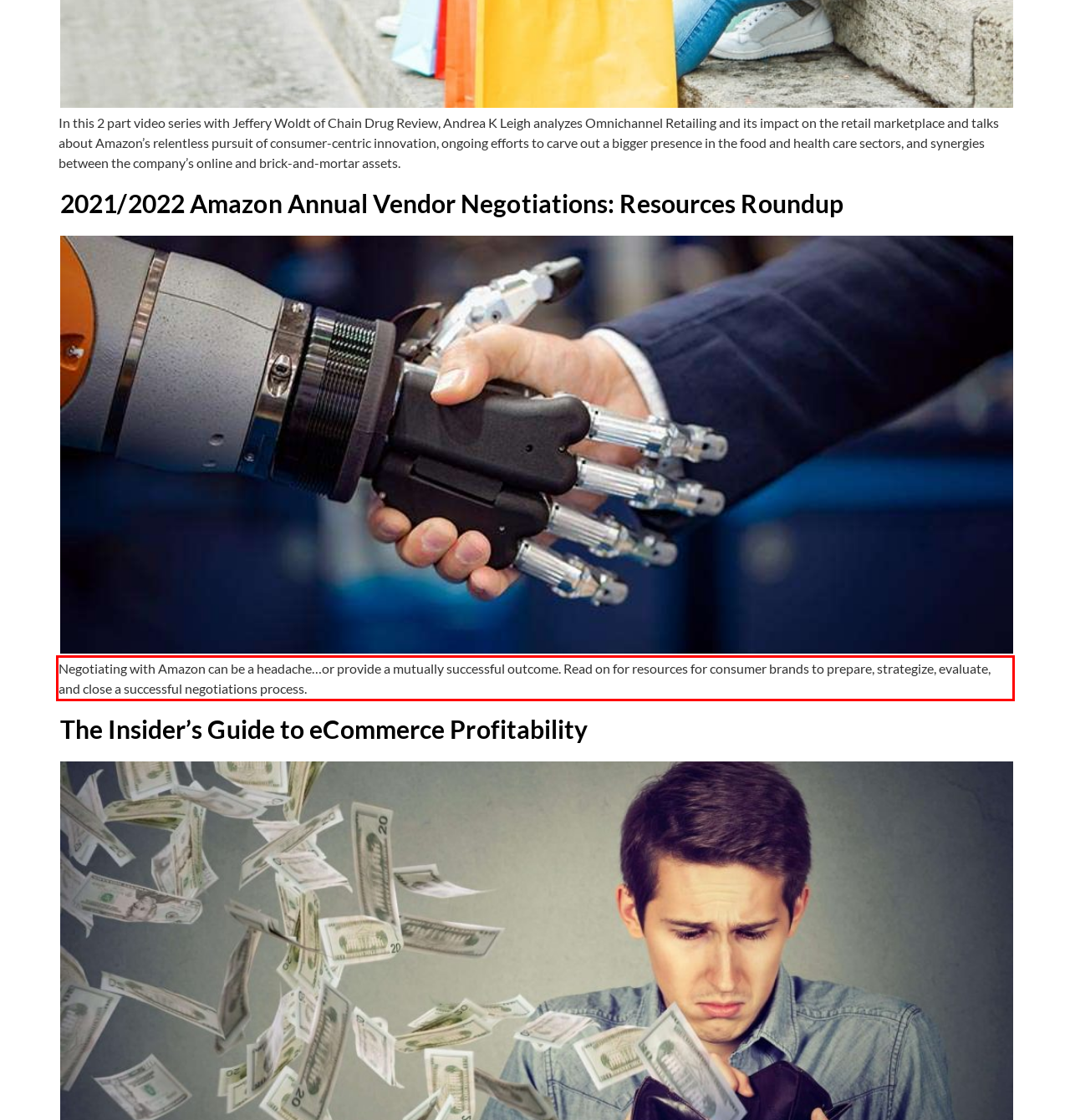Identify the text inside the red bounding box on the provided webpage screenshot by performing OCR.

Negotiating with Amazon can be a headache…or provide a mutually successful outcome. Read on for resources for consumer brands to prepare, strategize, evaluate, and close a successful negotiations process.